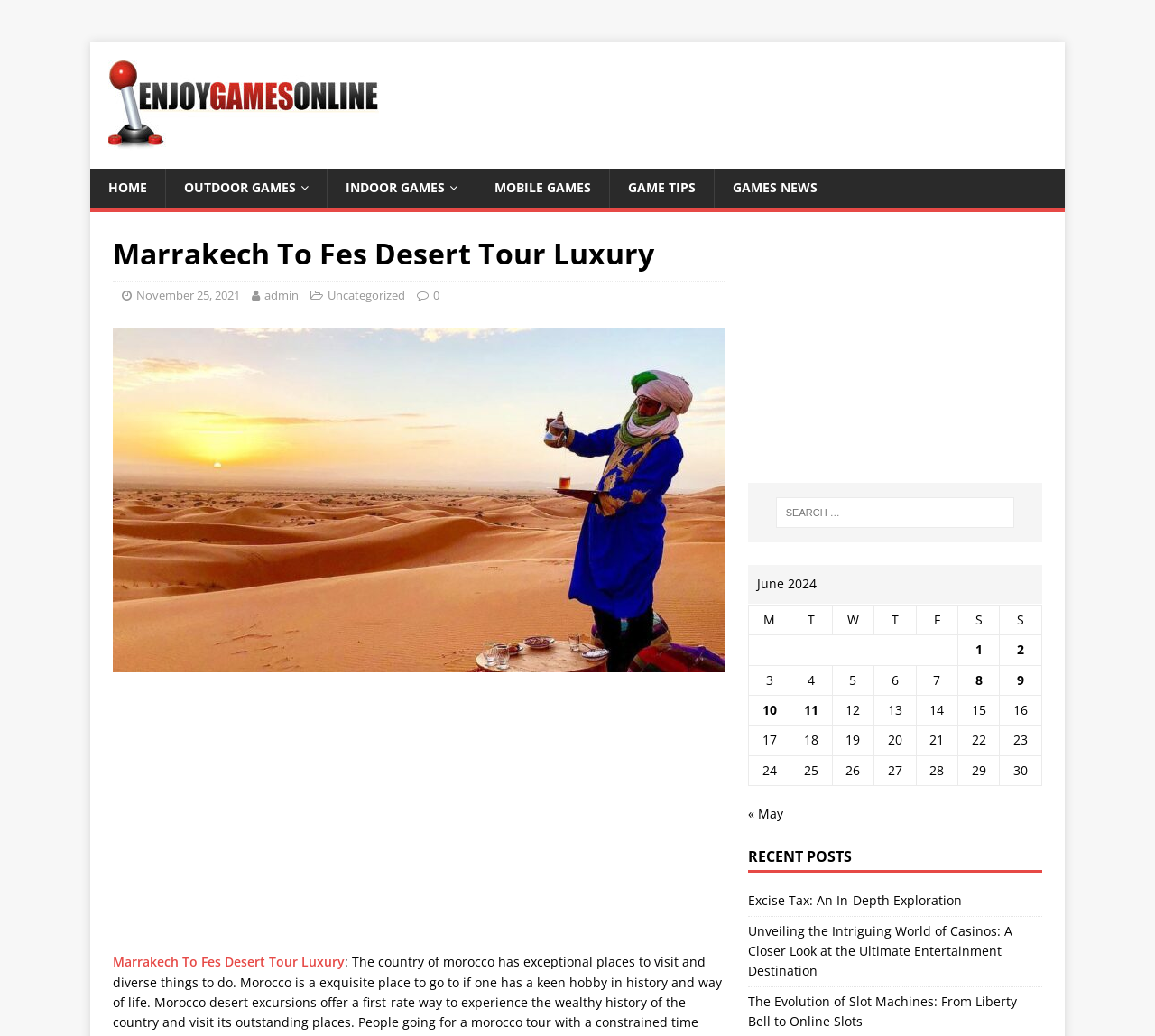Create a detailed narrative of the webpage’s visual and textual elements.

The webpage is about Marrakech To Fes Desert Tour Luxury, with a focus on desert trips in Morocco. At the top, there is a navigation menu with links to "HOME", "OUTDOOR GAMES", "INDOOR GAMES", "MOBILE GAMES", "GAME TIPS", and "GAMES NEWS". Below the menu, there is a header section with a title "Marrakech To Fes Desert Tour Luxury" and links to the date "November 25, 2021", the author "admin", and the category "Uncategorized".

On the left side of the page, there is a large image, and below it, there is an advertisement iframe. On the right side, there is a search box with a label "Search for:". Below the search box, there is a table with a caption "June 2024" and several rows of links to posts published on different dates in June 2024.

Above the table, there is another advertisement iframe. At the bottom of the page, there is a navigation section with links to previous and next months, with the current month being June 2024. Finally, there is a heading "RECENT POSTS" at the very bottom of the page.